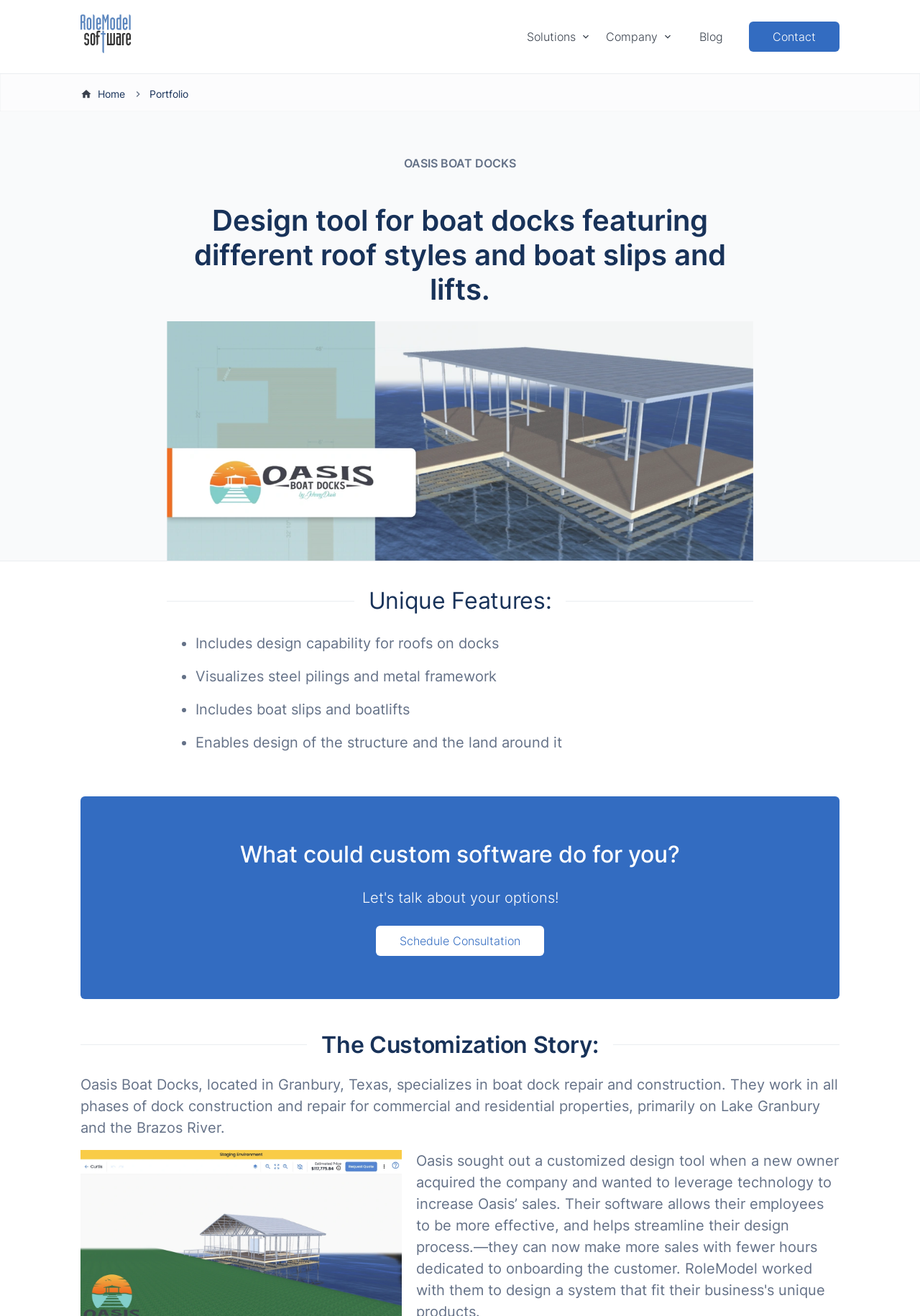What is the location of Oasis Boat Docks?
Using the information from the image, answer the question thoroughly.

I found the location of Oasis Boat Docks from the StaticText element with bounding box coordinates [0.087, 0.817, 0.911, 0.863] and OCR text 'Oasis Boat Docks, located in Granbury, Texas, specializes in boat dock repair and construction.'.